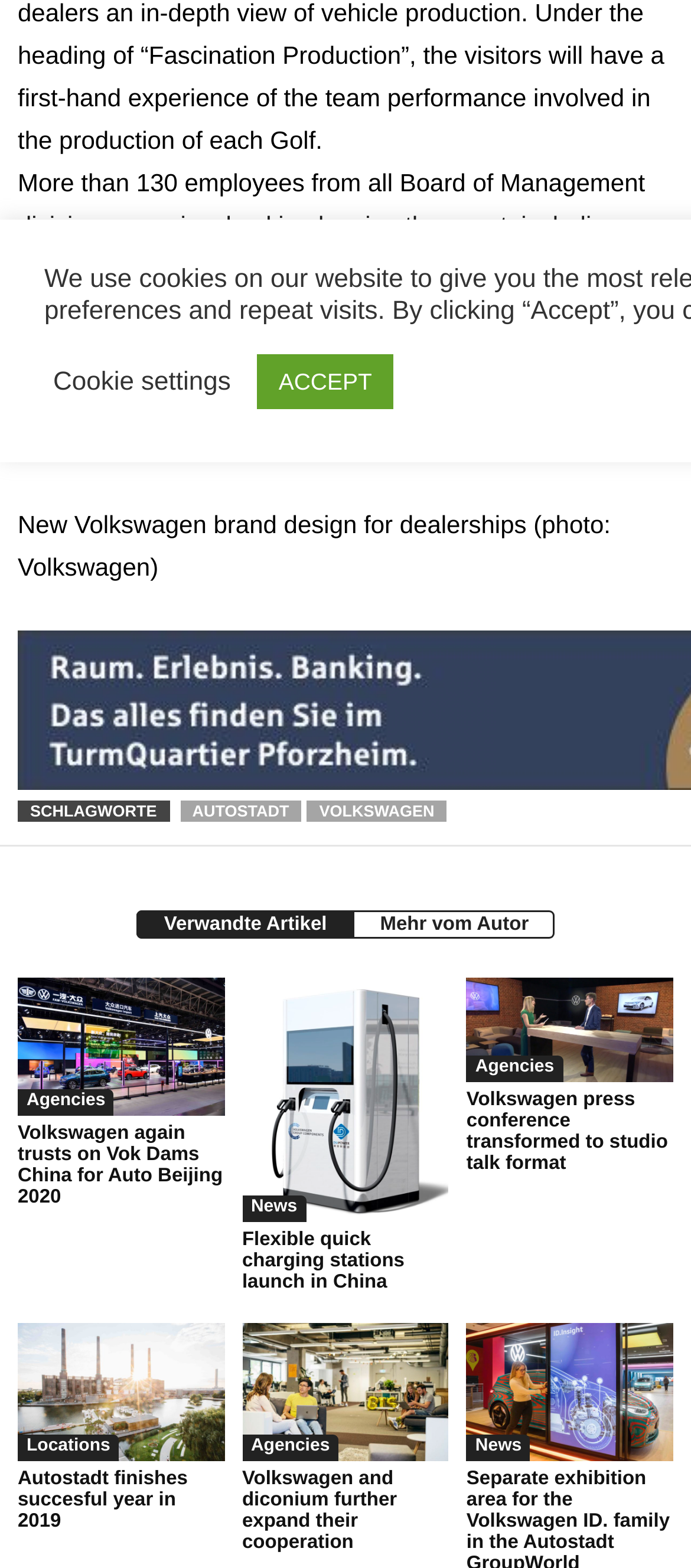Please reply with a single word or brief phrase to the question: 
How many employees from the Board of Management divisions were involved in planning the event?

More than 130